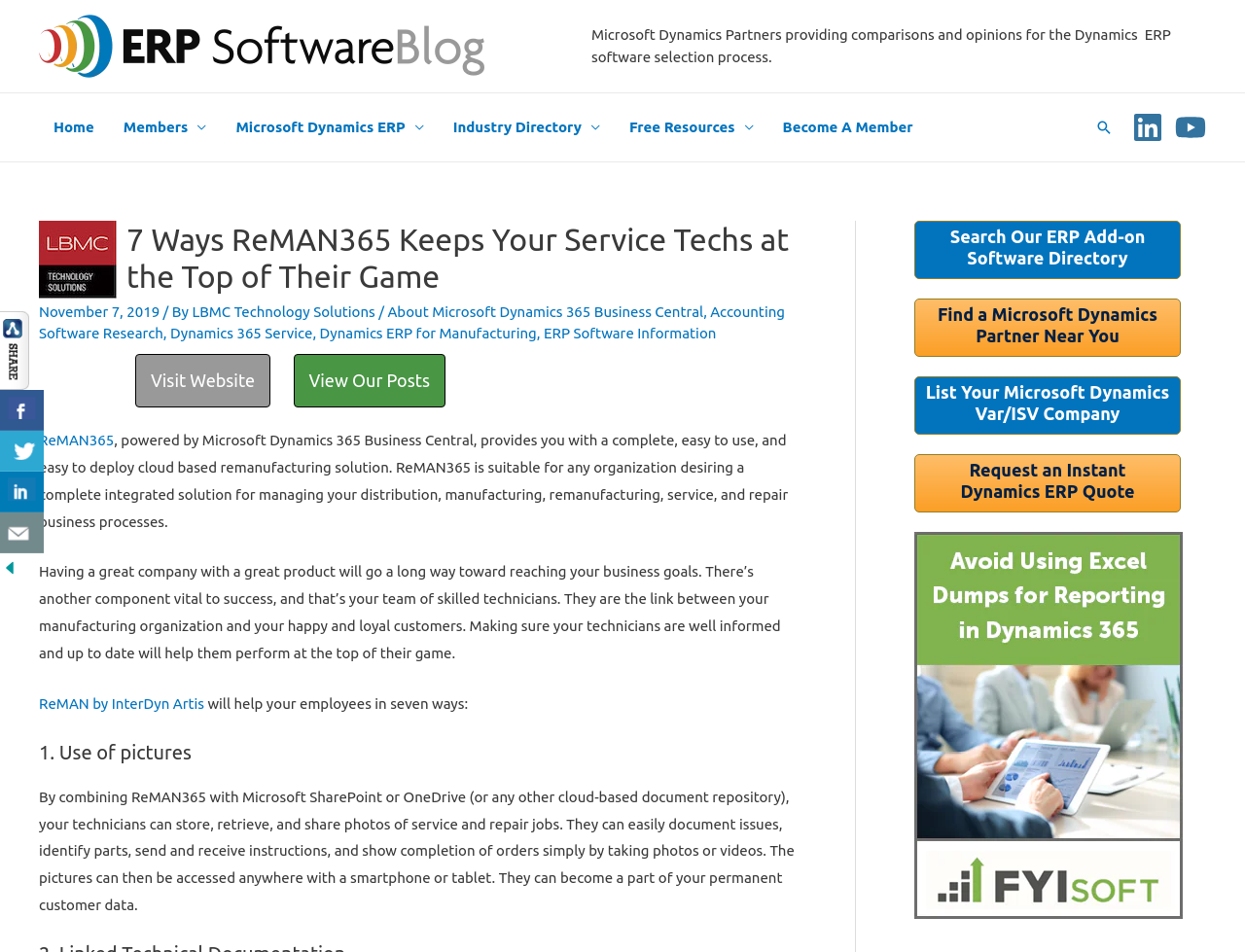Given the element description "title="Contact us"", identify the bounding box of the corresponding UI element.

[0.0, 0.538, 0.035, 0.581]